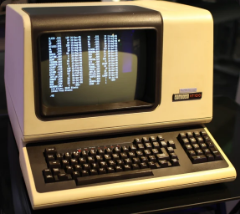Give a one-word or one-phrase response to the question: 
In which decade did computers like this originate?

1970s and 1980s